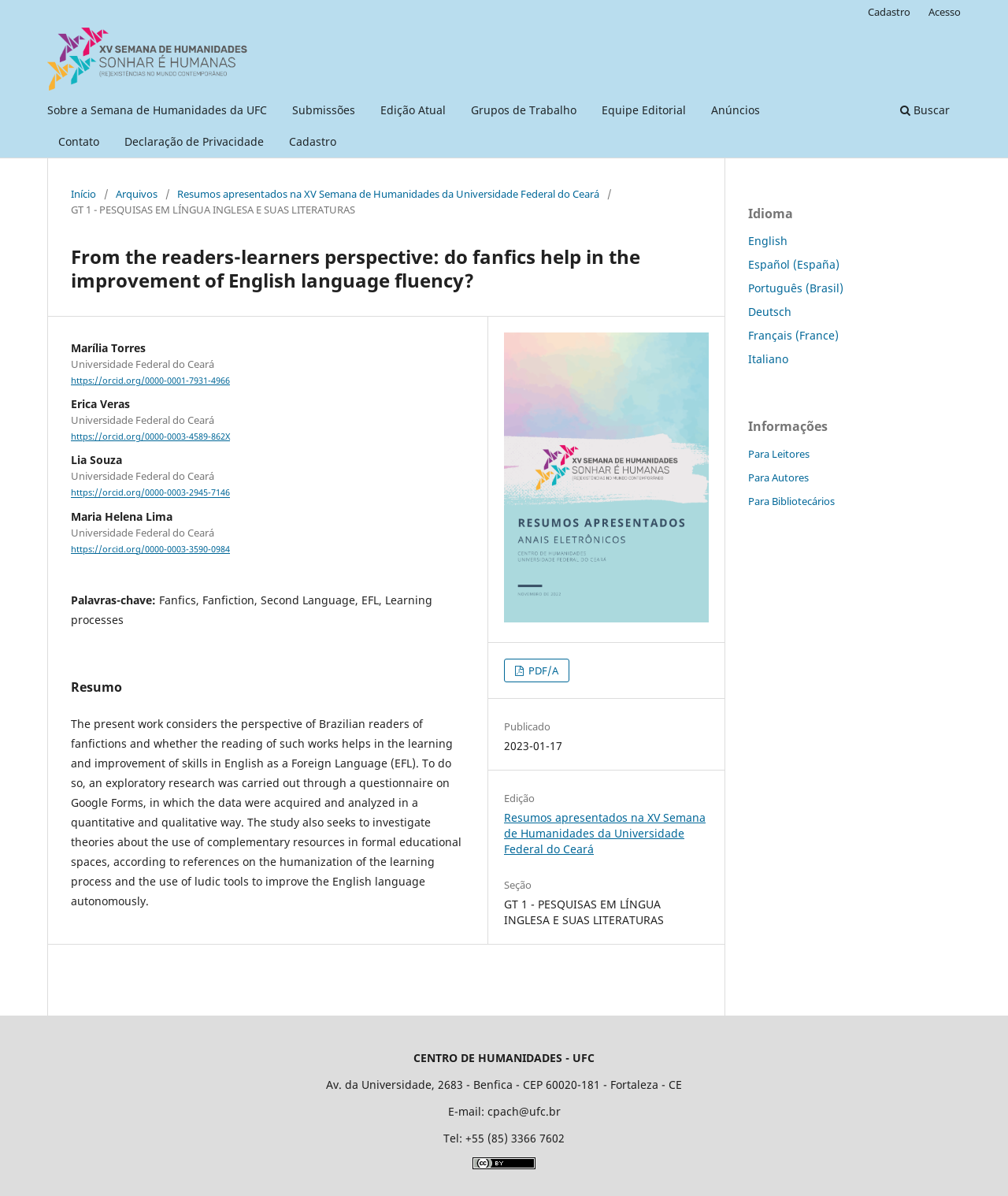Determine the bounding box coordinates for the area you should click to complete the following instruction: "Click on the link to access the current edition".

[0.372, 0.082, 0.448, 0.105]